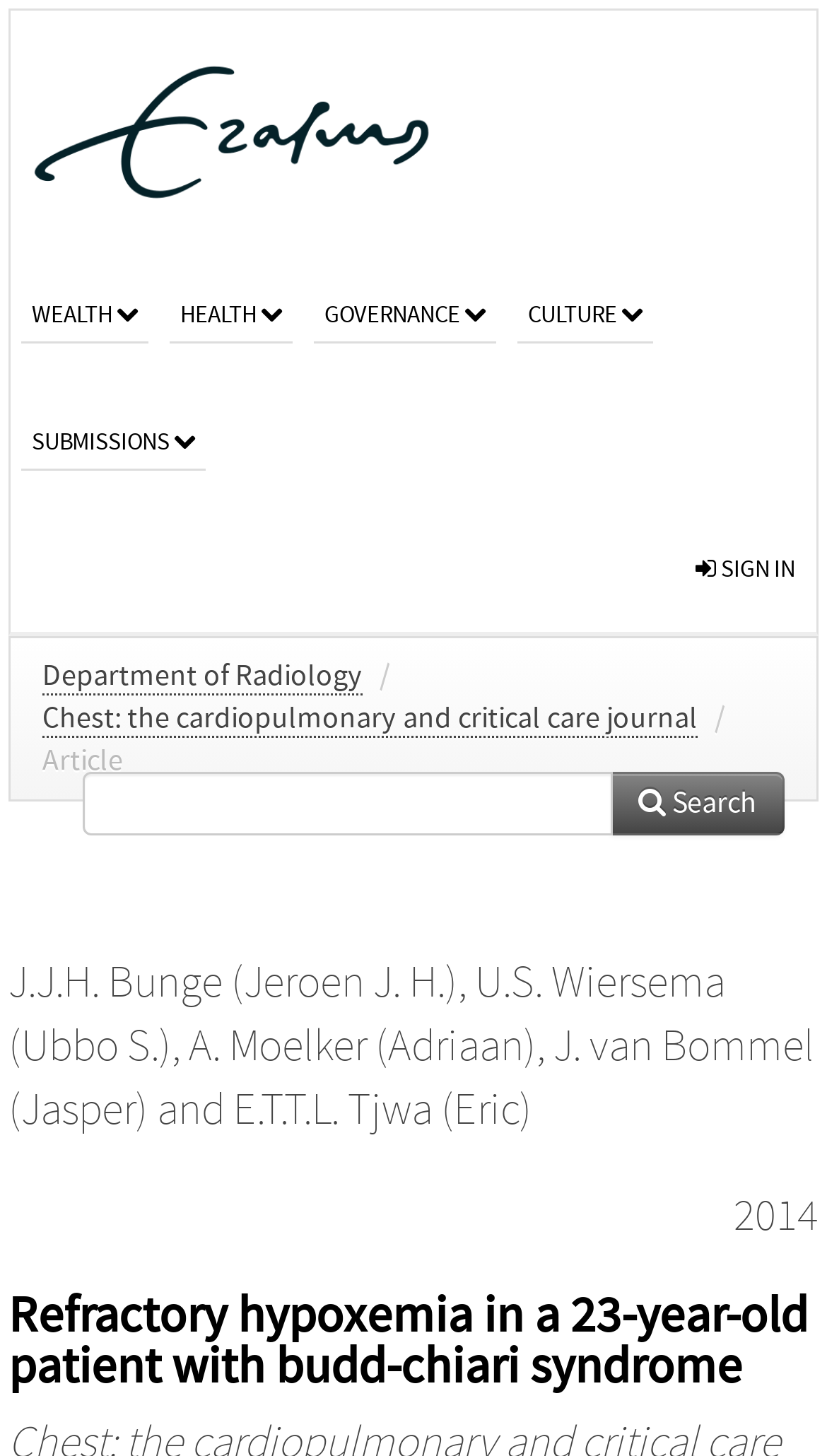Who are the authors of the article?
Analyze the screenshot and provide a detailed answer to the question.

I found the answer by looking at the links 'J.J.H. Bunge (Jeroen J. H.)', 'U.S. Wiersema (Ubbo S.)', 'A. Moelker (Adriaan)', 'J. van Bommel (Jasper)', 'E.T.T.L. Tjwa (Eric)' which suggests that these are the authors of the article.